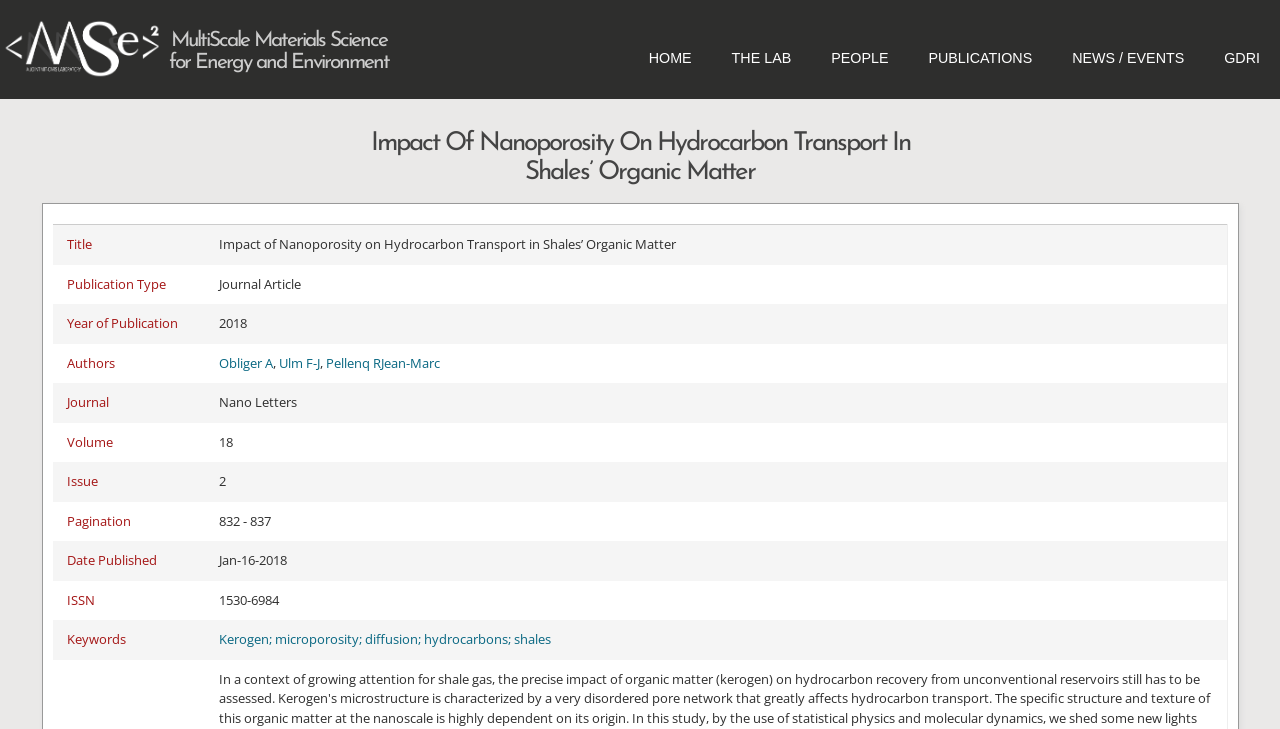Provide a one-word or brief phrase answer to the question:
Who are the authors of the publication?

Obliger A, Ulm F-J, Pellenq RJean-Marc